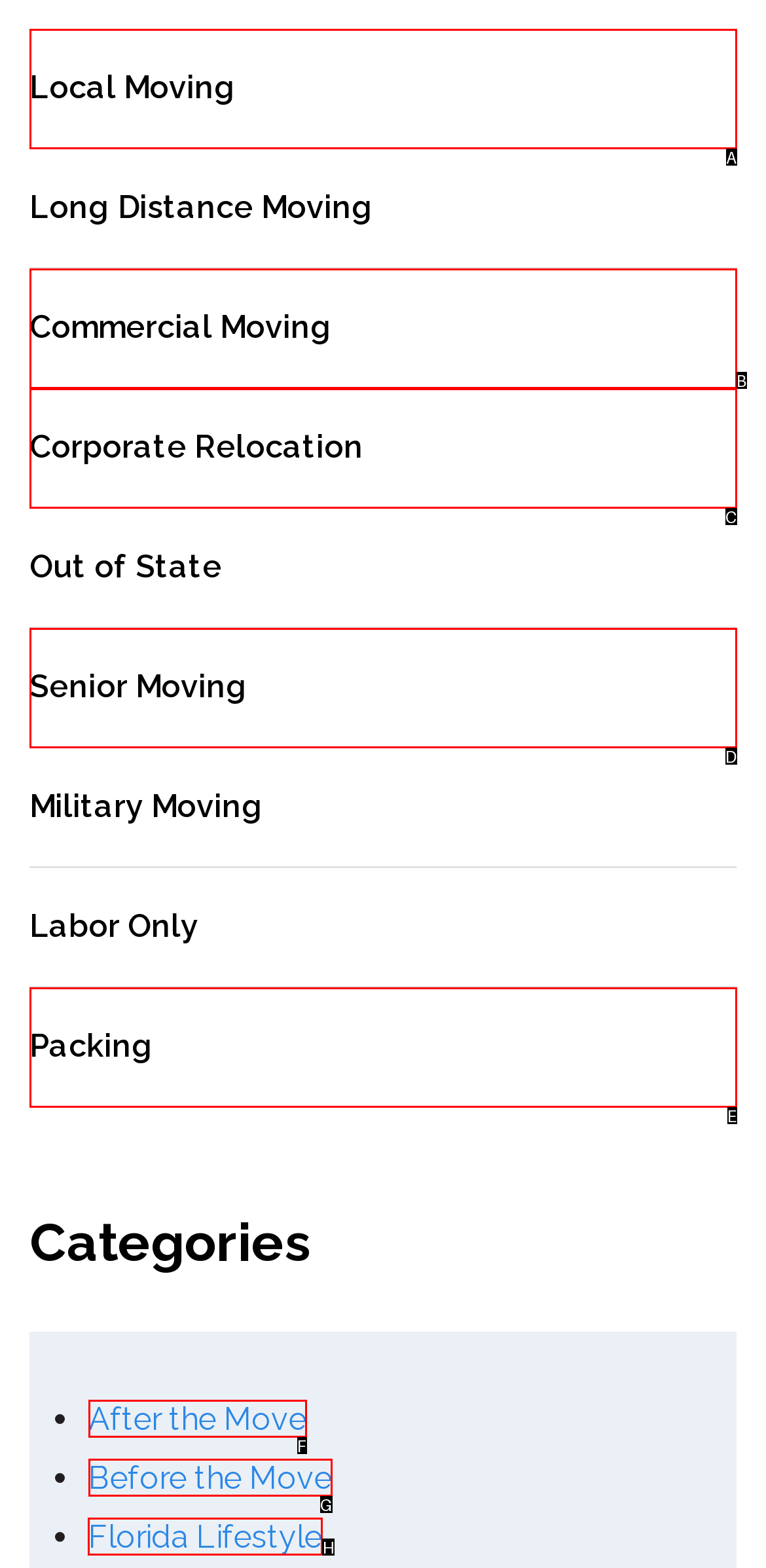Find the option you need to click to complete the following instruction: Explore Florida Lifestyle
Answer with the corresponding letter from the choices given directly.

H